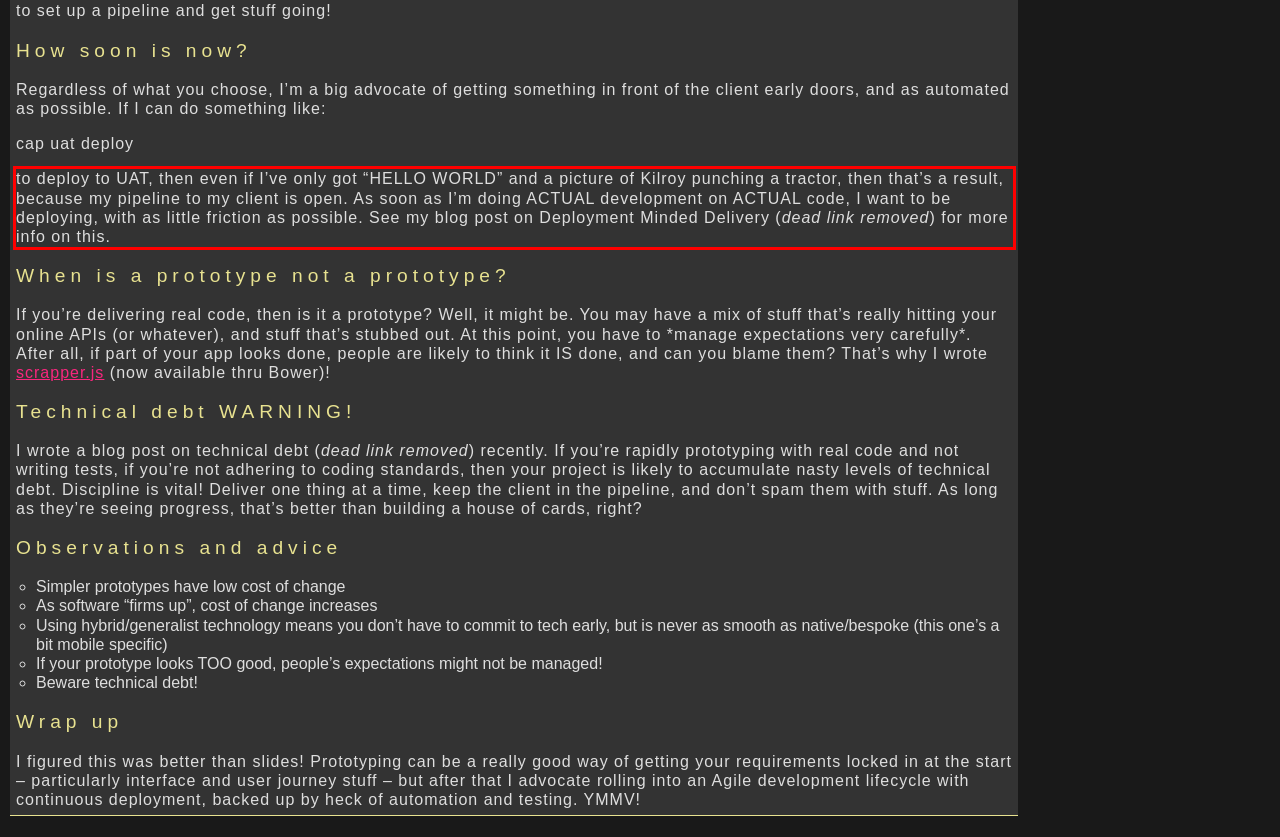Identify and extract the text within the red rectangle in the screenshot of the webpage.

to deploy to UAT, then even if I’ve only got “HELLO WORLD” and a picture of Kilroy punching a tractor, then that’s a result, because my pipeline to my client is open. As soon as I’m doing ACTUAL development on ACTUAL code, I want to be deploying, with as little friction as possible. See my blog post on Deployment Minded Delivery (dead link removed) for more info on this.